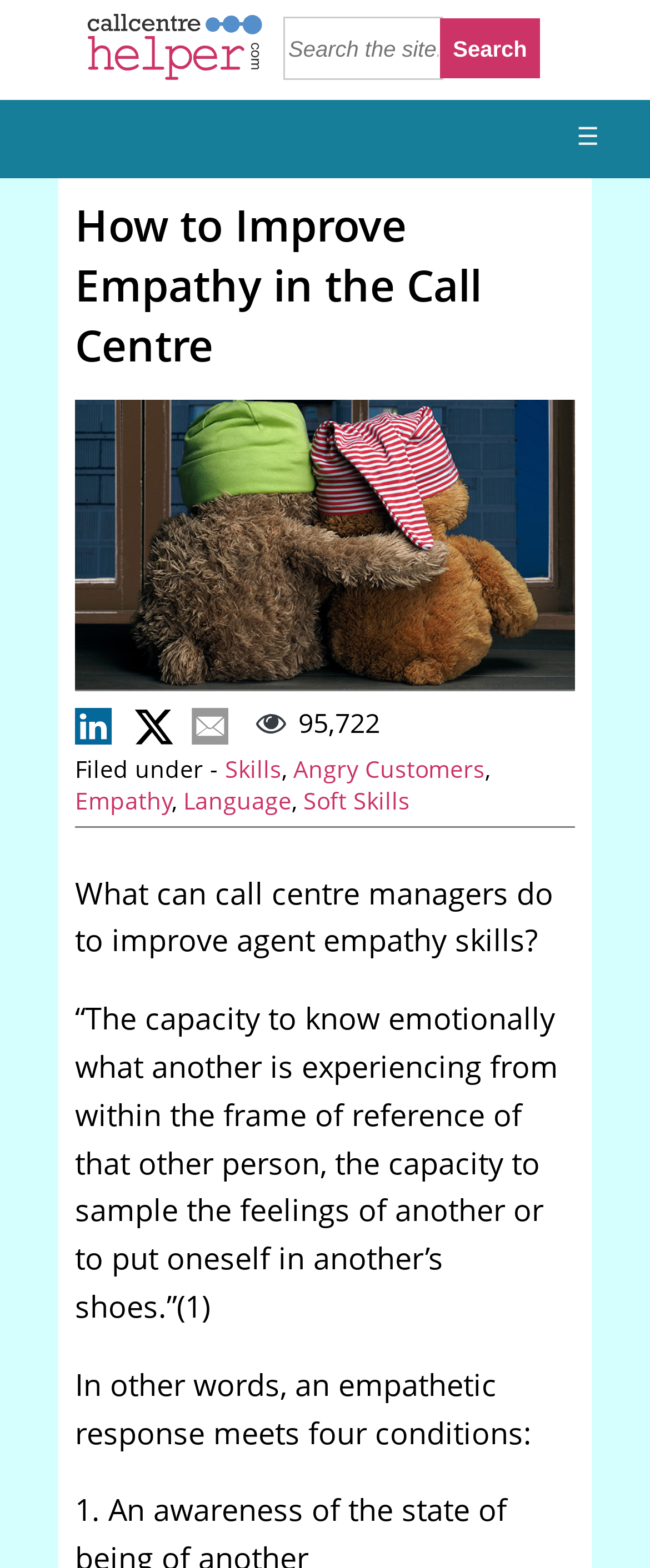Locate the bounding box coordinates of the clickable part needed for the task: "Click the menu button".

[0.872, 0.064, 0.936, 0.108]